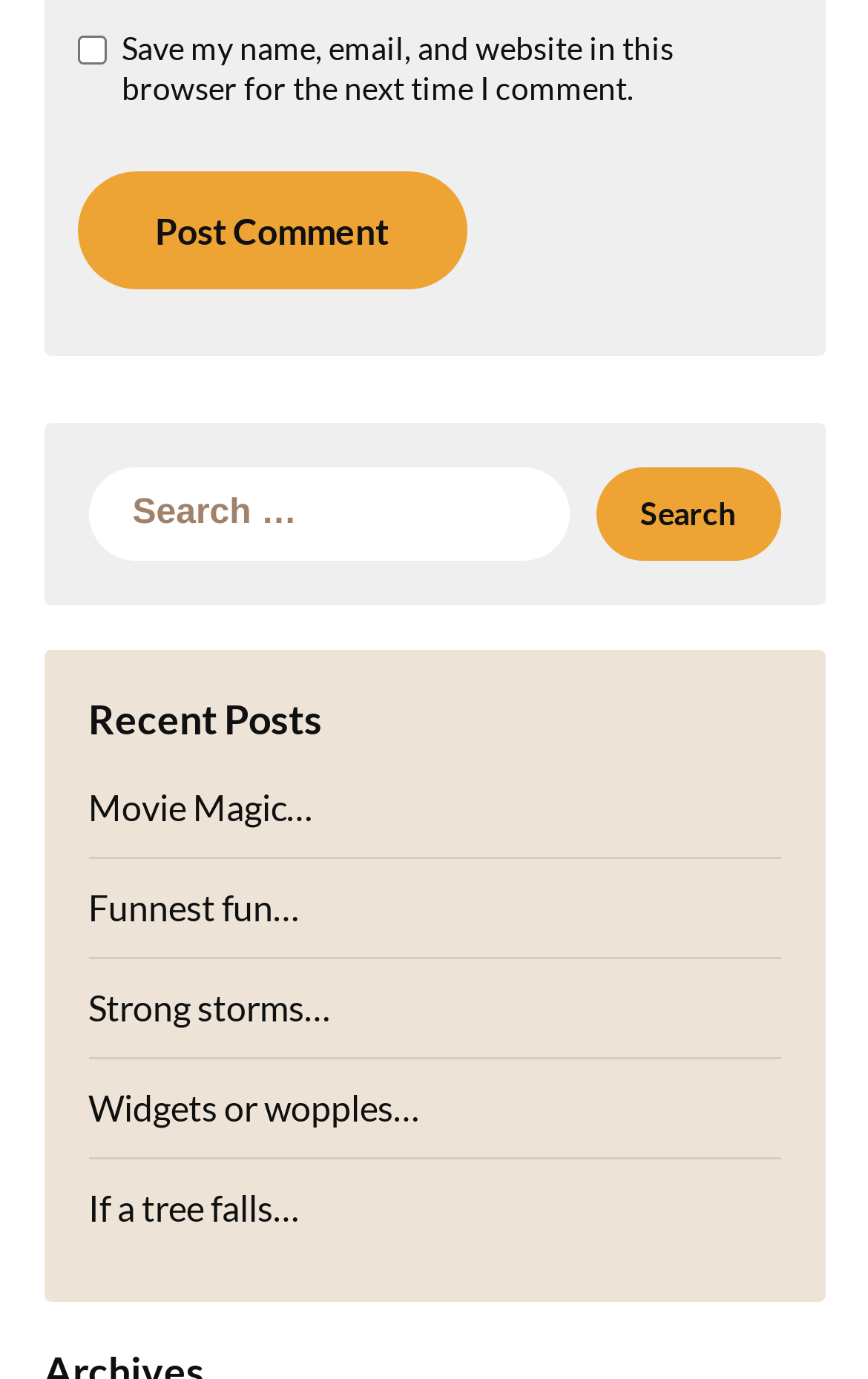Find the bounding box coordinates of the clickable area required to complete the following action: "Check the save my name option".

[0.088, 0.025, 0.122, 0.046]